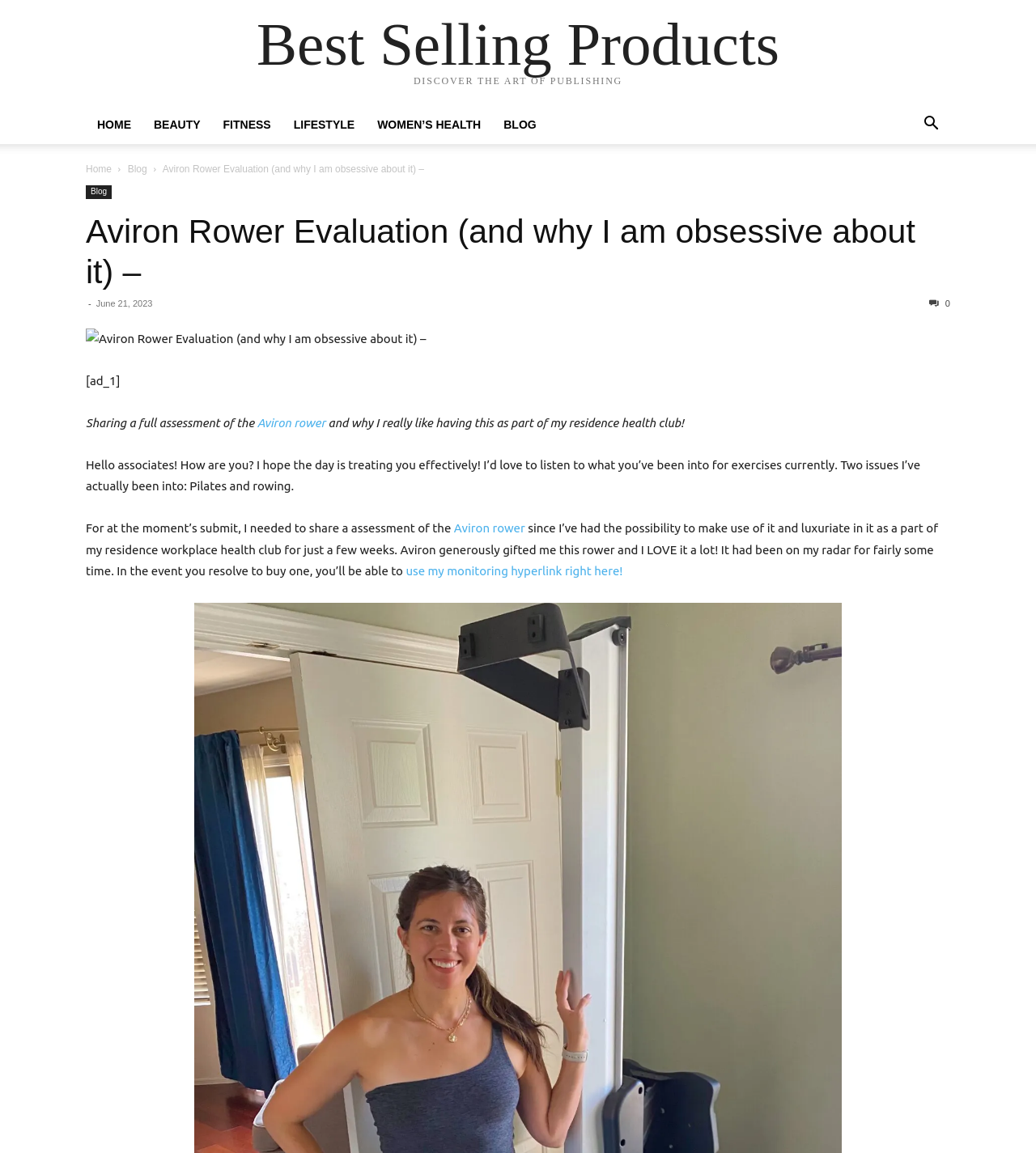Specify the bounding box coordinates of the area to click in order to execute this command: 'Explore the link about internet safety'. The coordinates should consist of four float numbers ranging from 0 to 1, and should be formatted as [left, top, right, bottom].

None